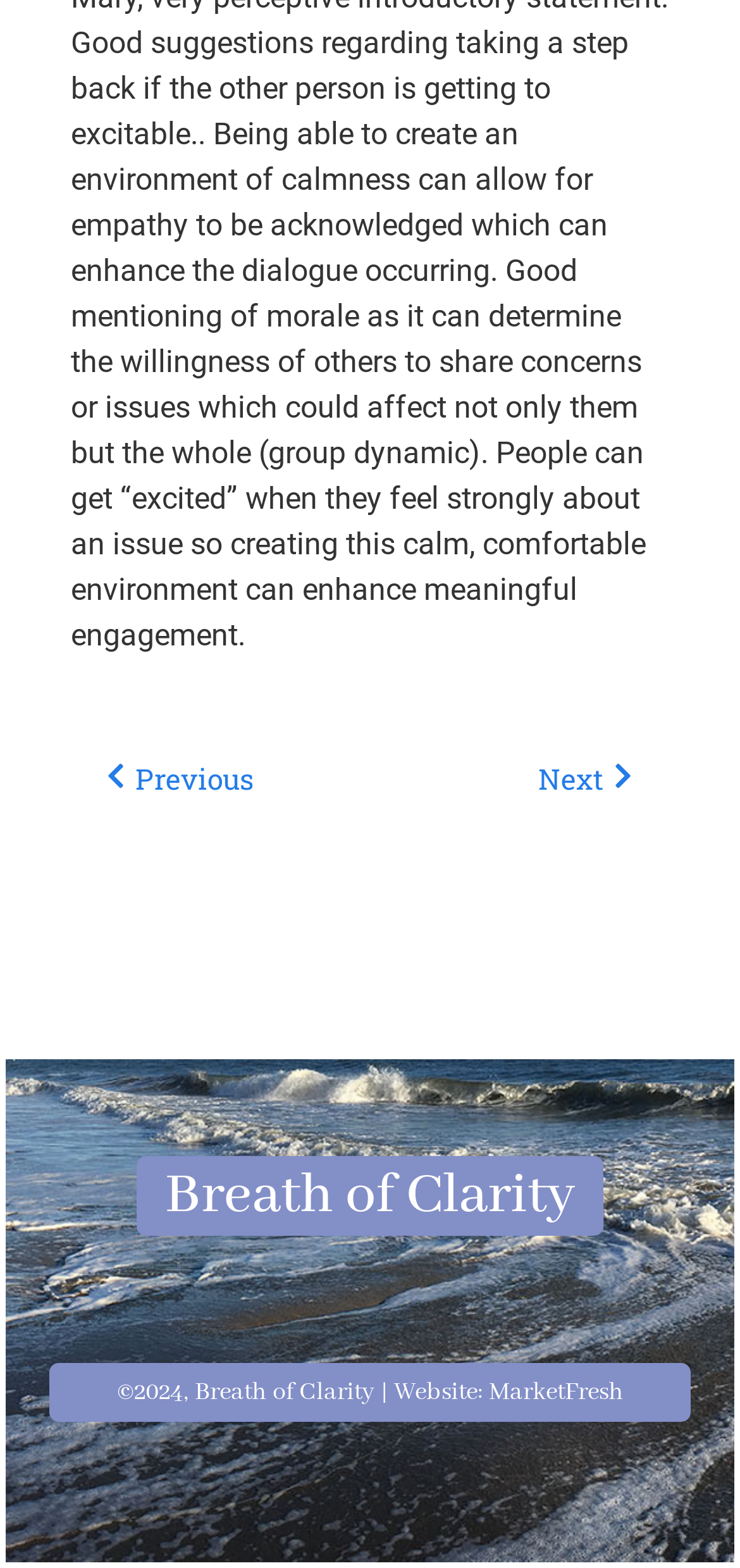Determine the bounding box coordinates for the UI element matching this description: "PrevPrevious".

[0.144, 0.483, 0.499, 0.511]